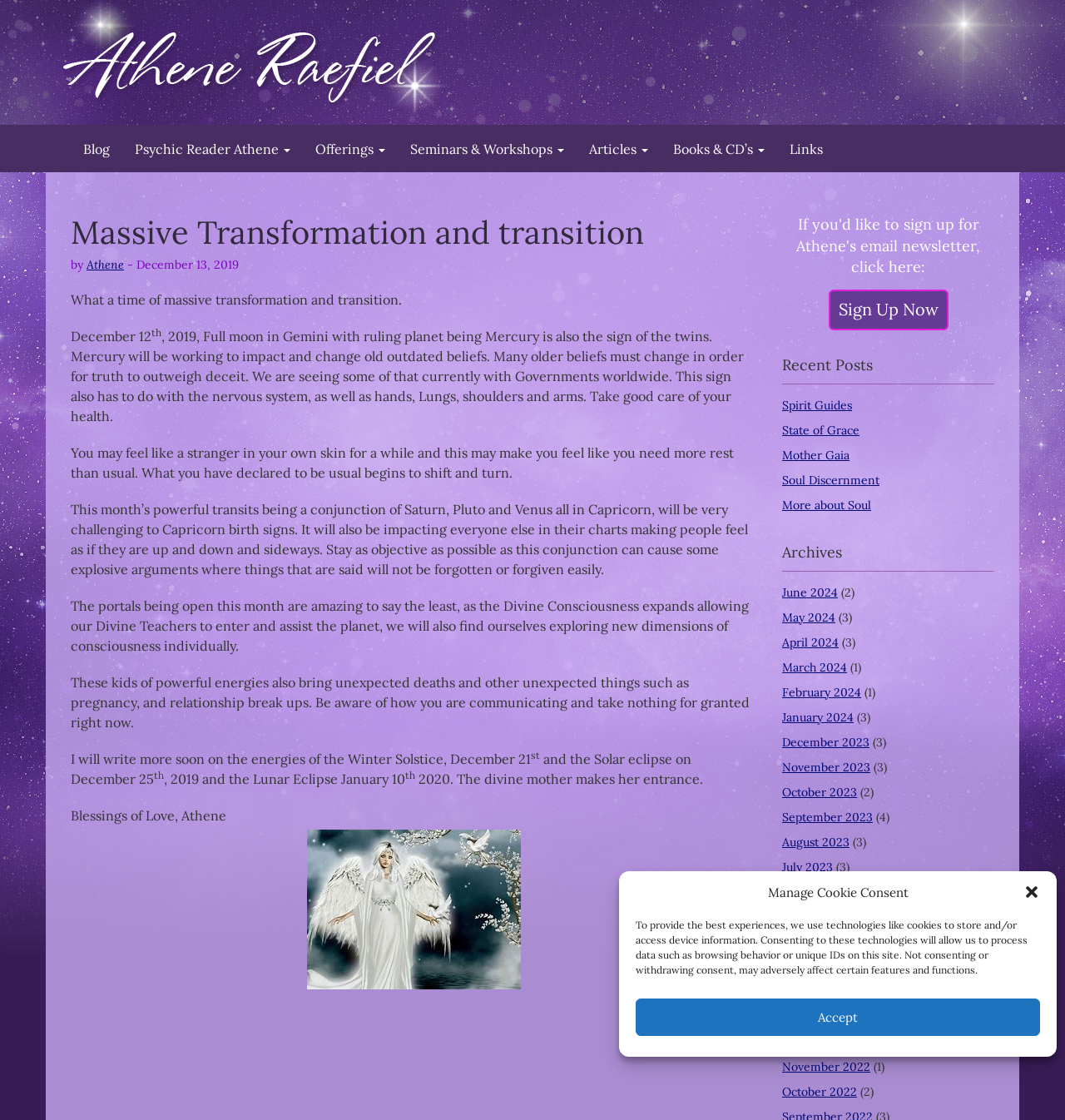Find the bounding box coordinates for the element that must be clicked to complete the instruction: "Click on the 'Sign Up Now' button". The coordinates should be four float numbers between 0 and 1, indicated as [left, top, right, bottom].

[0.778, 0.259, 0.89, 0.295]